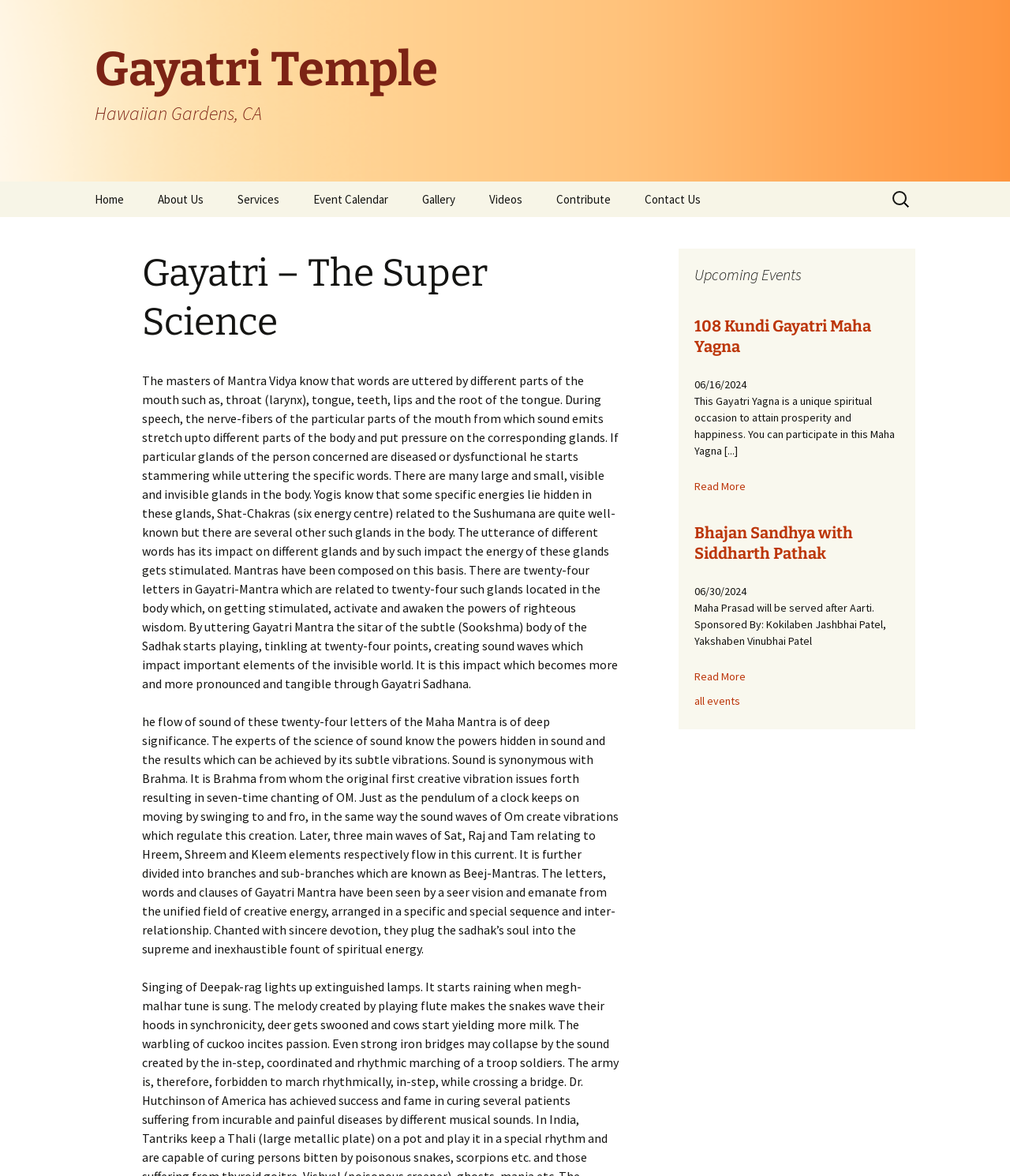Identify the bounding box coordinates of the clickable region to carry out the given instruction: "Search for something".

[0.88, 0.155, 0.906, 0.184]